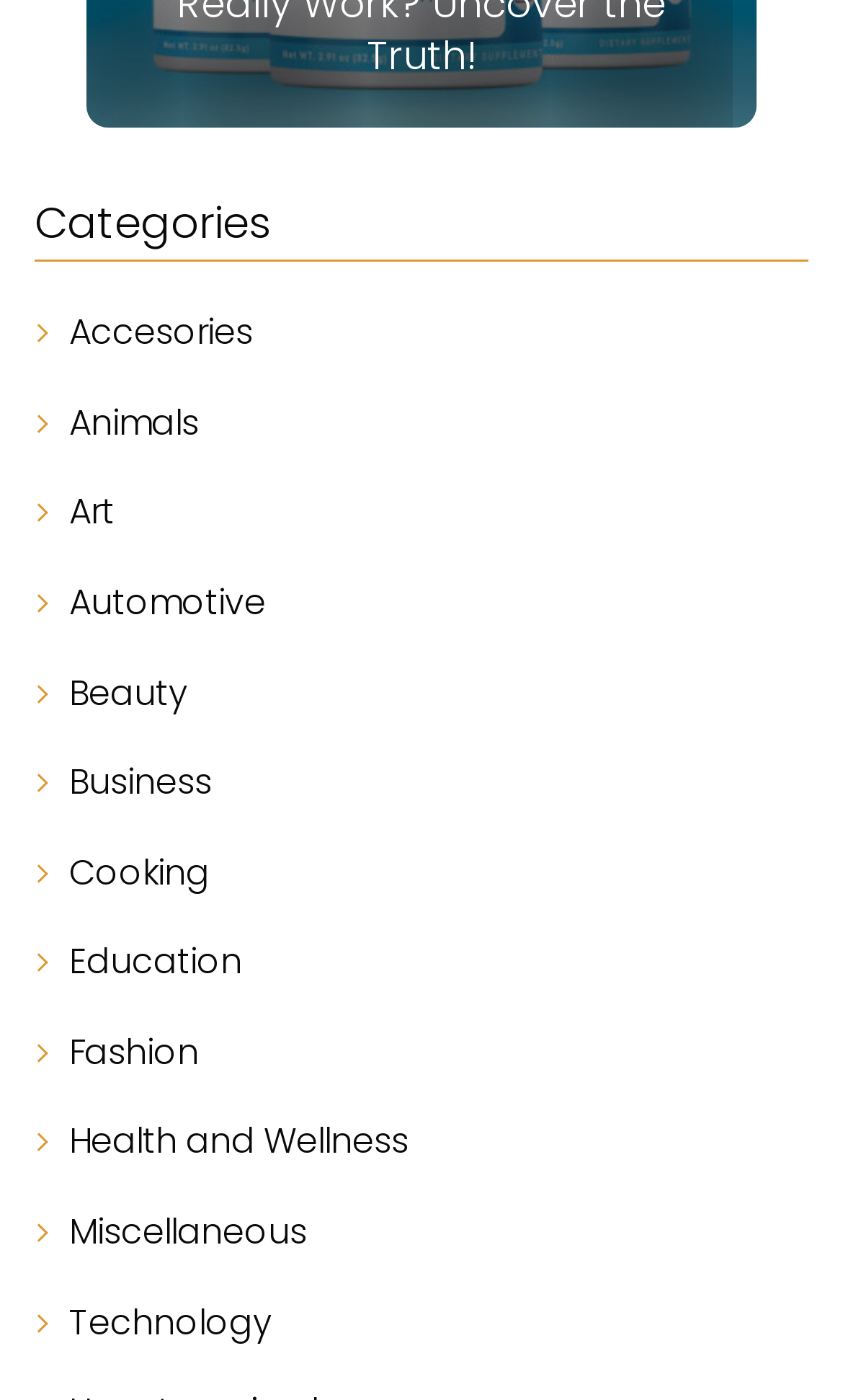Find the UI element described as: "Health and Wellness" and predict its bounding box coordinates. Ensure the coordinates are four float numbers between 0 and 1, [left, top, right, bottom].

[0.082, 0.796, 0.485, 0.836]